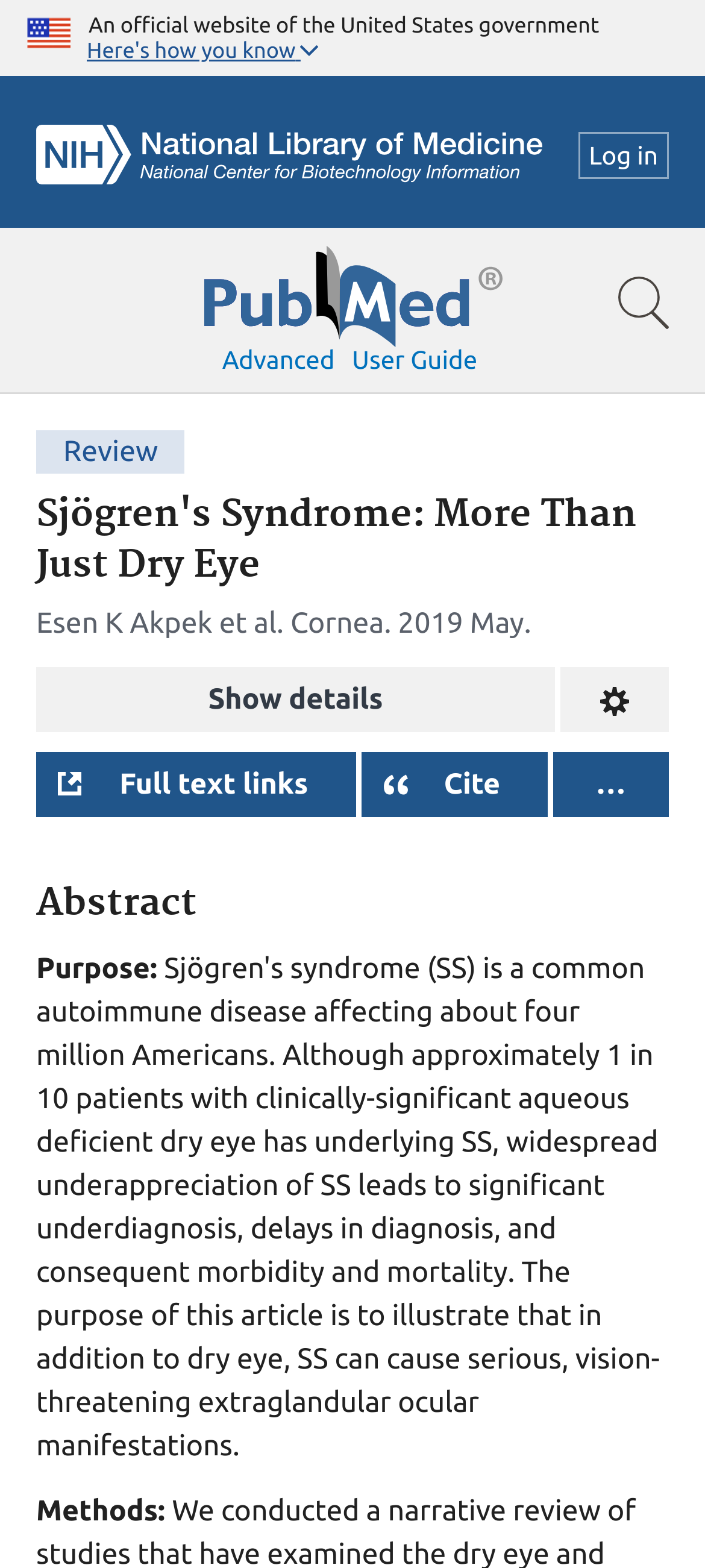Identify the bounding box coordinates of the specific part of the webpage to click to complete this instruction: "Show article details".

[0.051, 0.425, 0.787, 0.467]